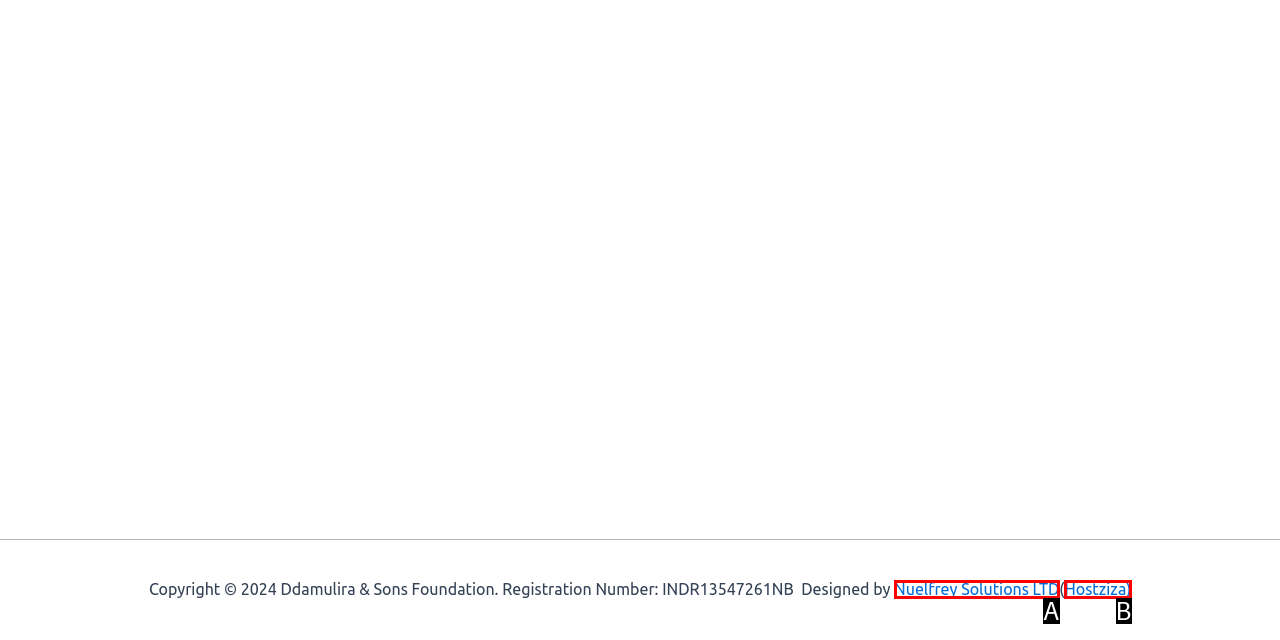Pick the HTML element that corresponds to the description: parent_node: Search name="s"
Answer with the letter of the correct option from the given choices directly.

None